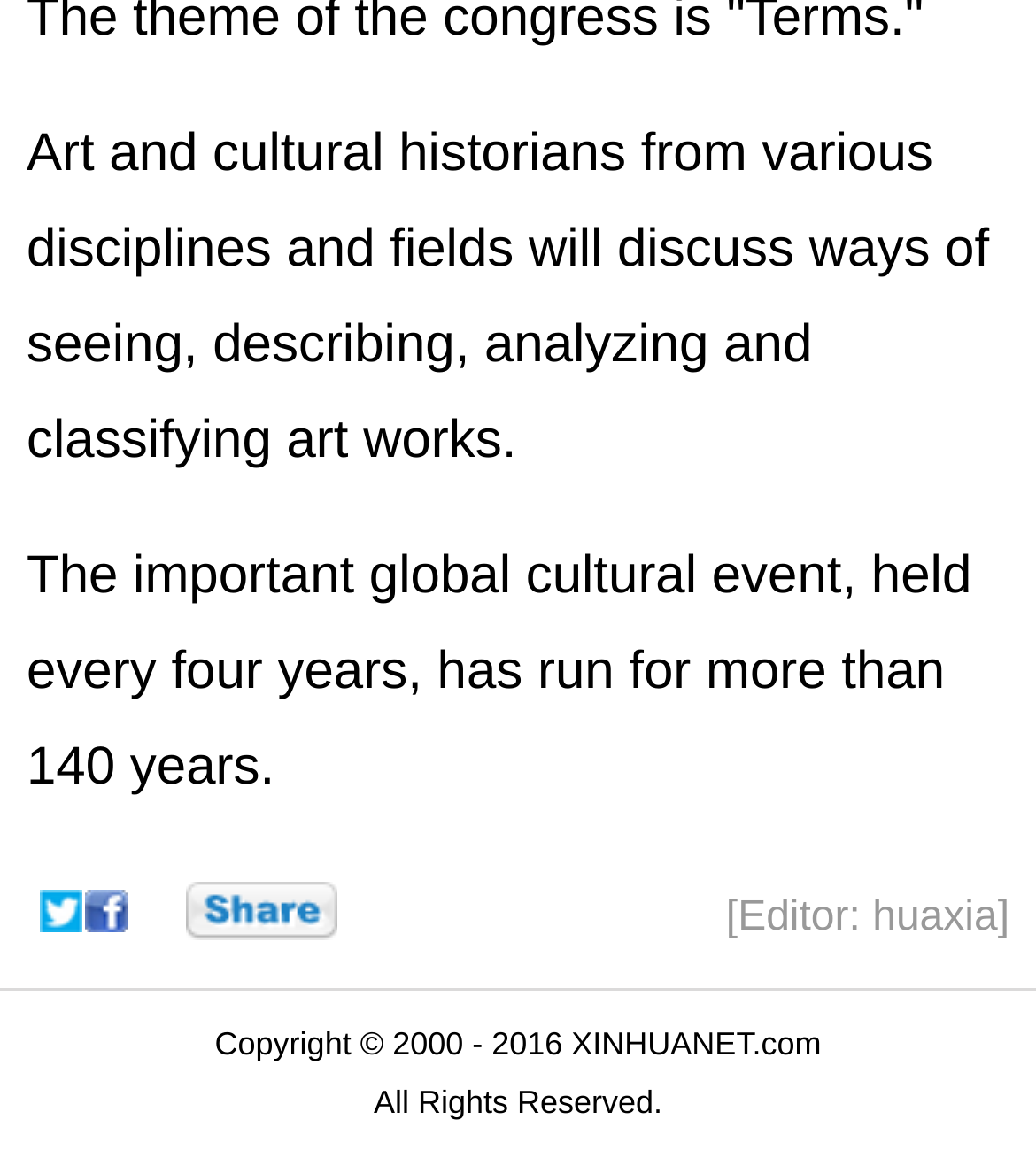What is the copyright year range?
Please utilize the information in the image to give a detailed response to the question.

The copyright year range is mentioned in the StaticText element which states 'Copyright © 2000 - 2016 XINHUANET.com'